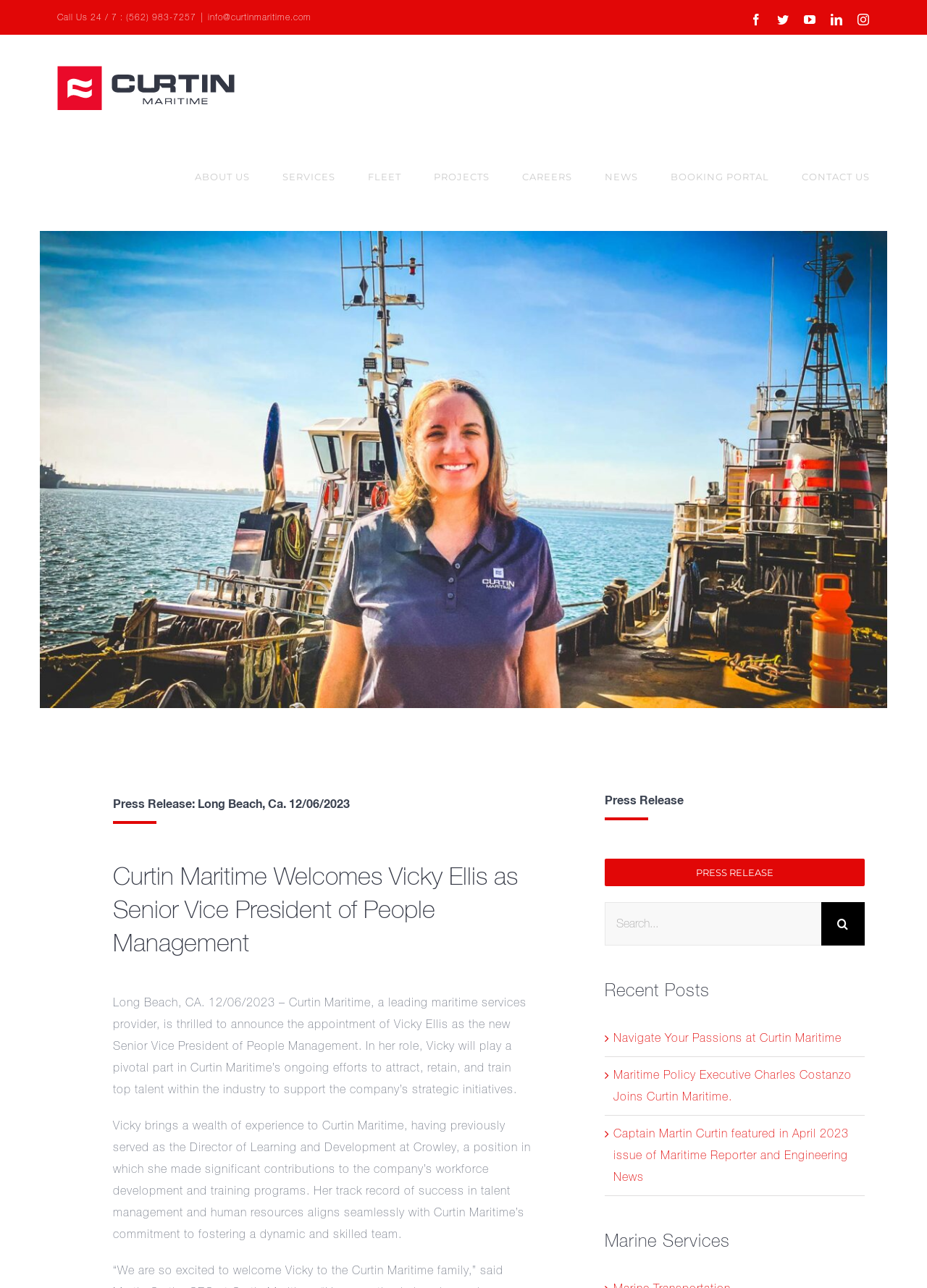Give the bounding box coordinates for this UI element: "Go to Top". The coordinates should be four float numbers between 0 and 1, arranged as [left, top, right, bottom].

[0.904, 0.7, 0.941, 0.72]